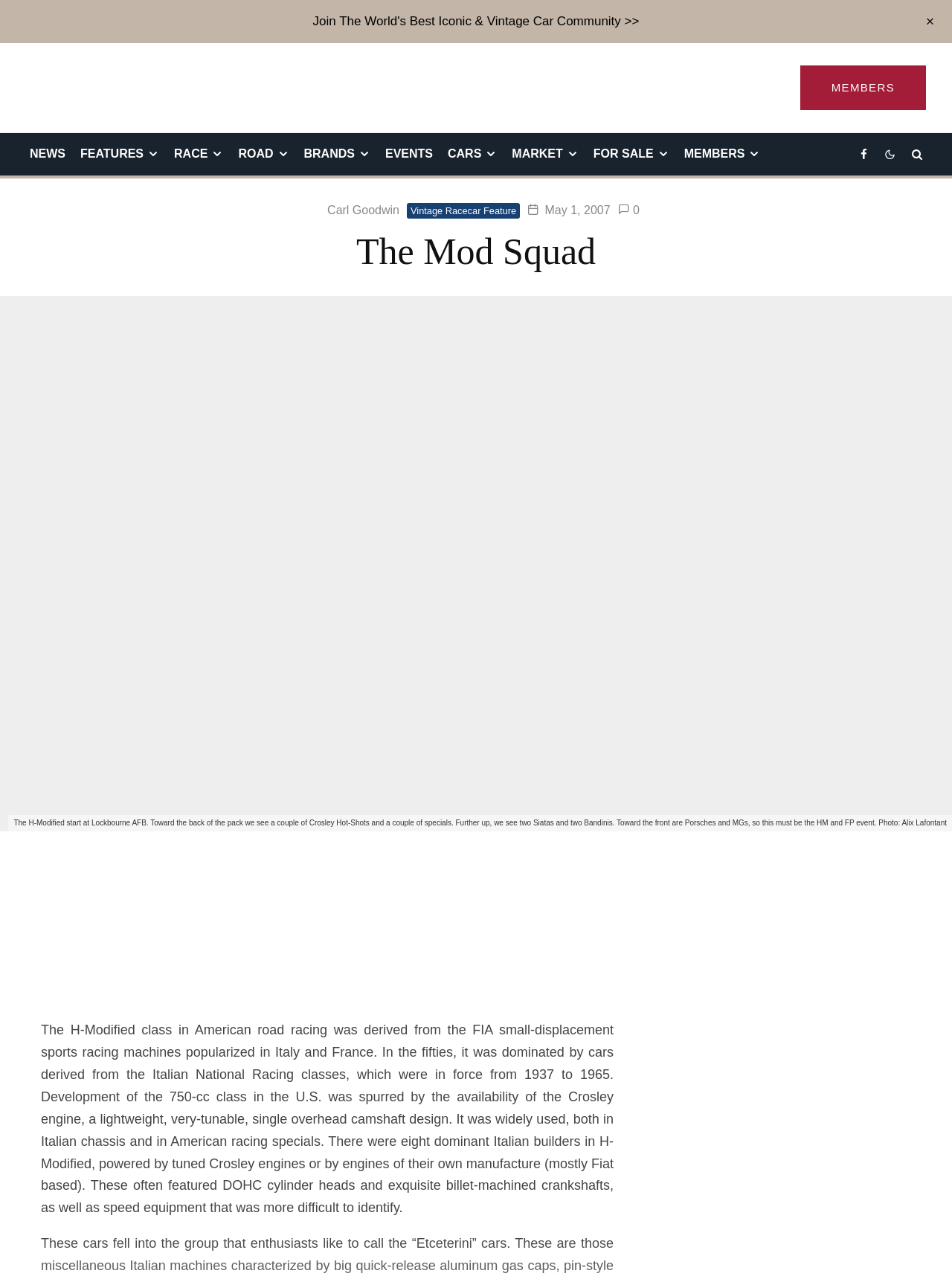Determine the bounding box coordinates of the region to click in order to accomplish the following instruction: "Click on the Facebook link". Provide the coordinates as four float numbers between 0 and 1, specifically [left, top, right, bottom].

[0.896, 0.104, 0.919, 0.137]